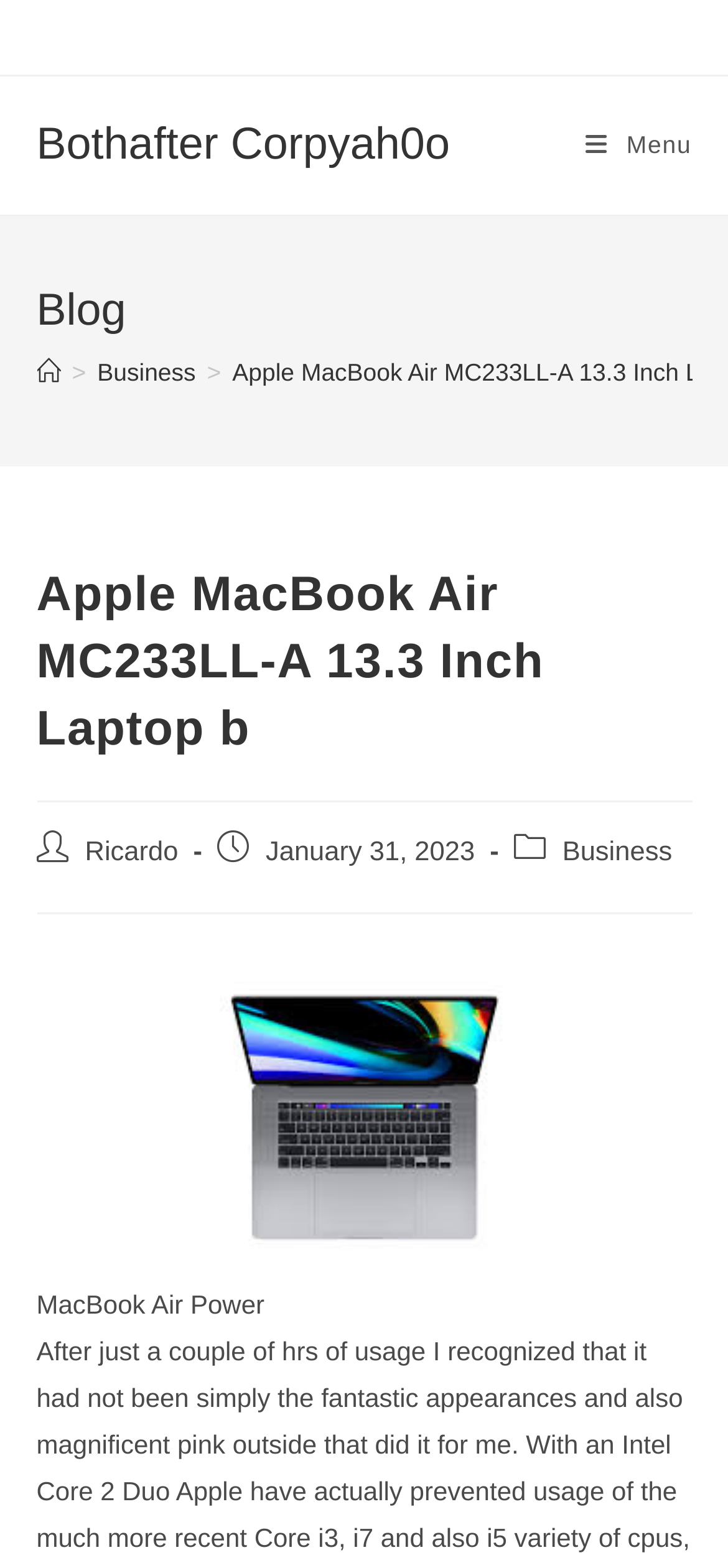What is the name of the laptop being described?
Relying on the image, give a concise answer in one word or a brief phrase.

Apple MacBook Air MC233LL-A